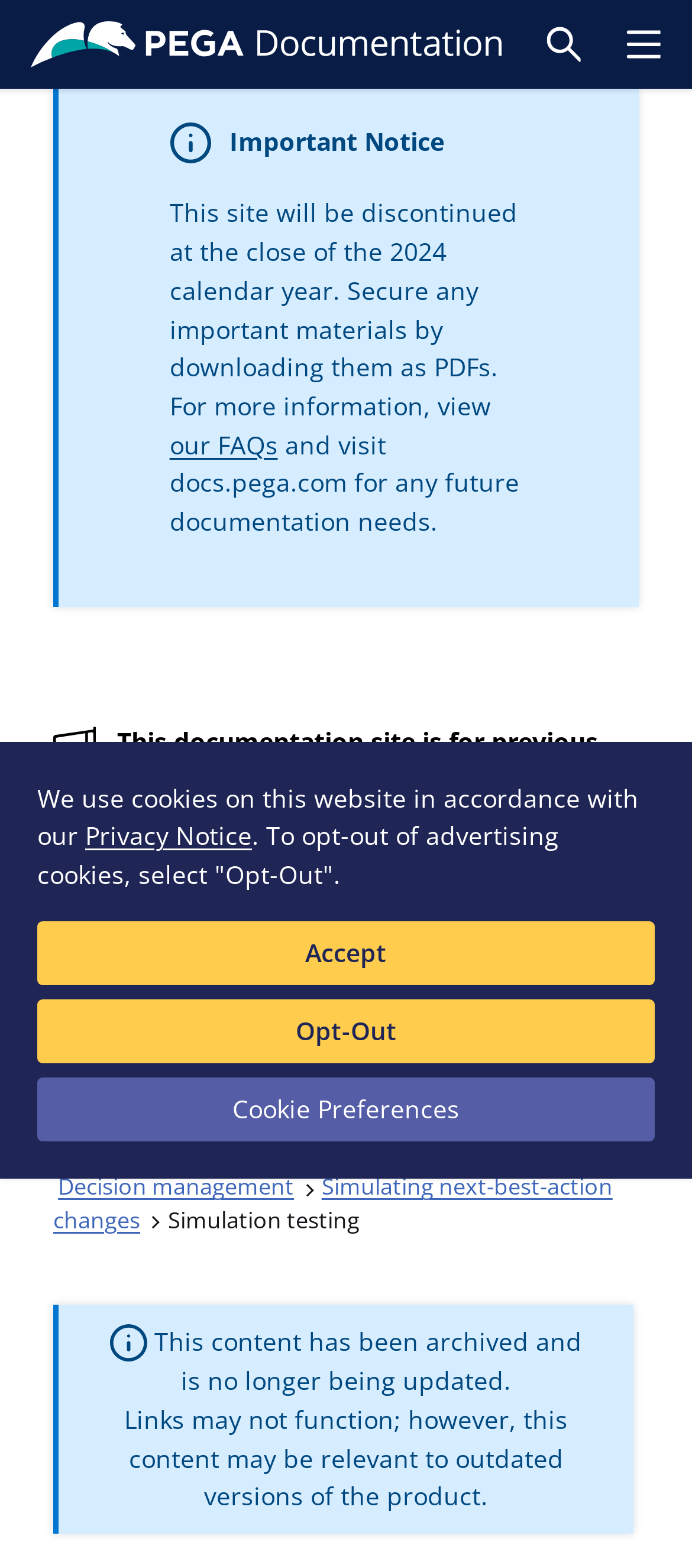Respond with a single word or phrase to the following question:
What is the notice about the site's discontinuation?

2024 calendar year